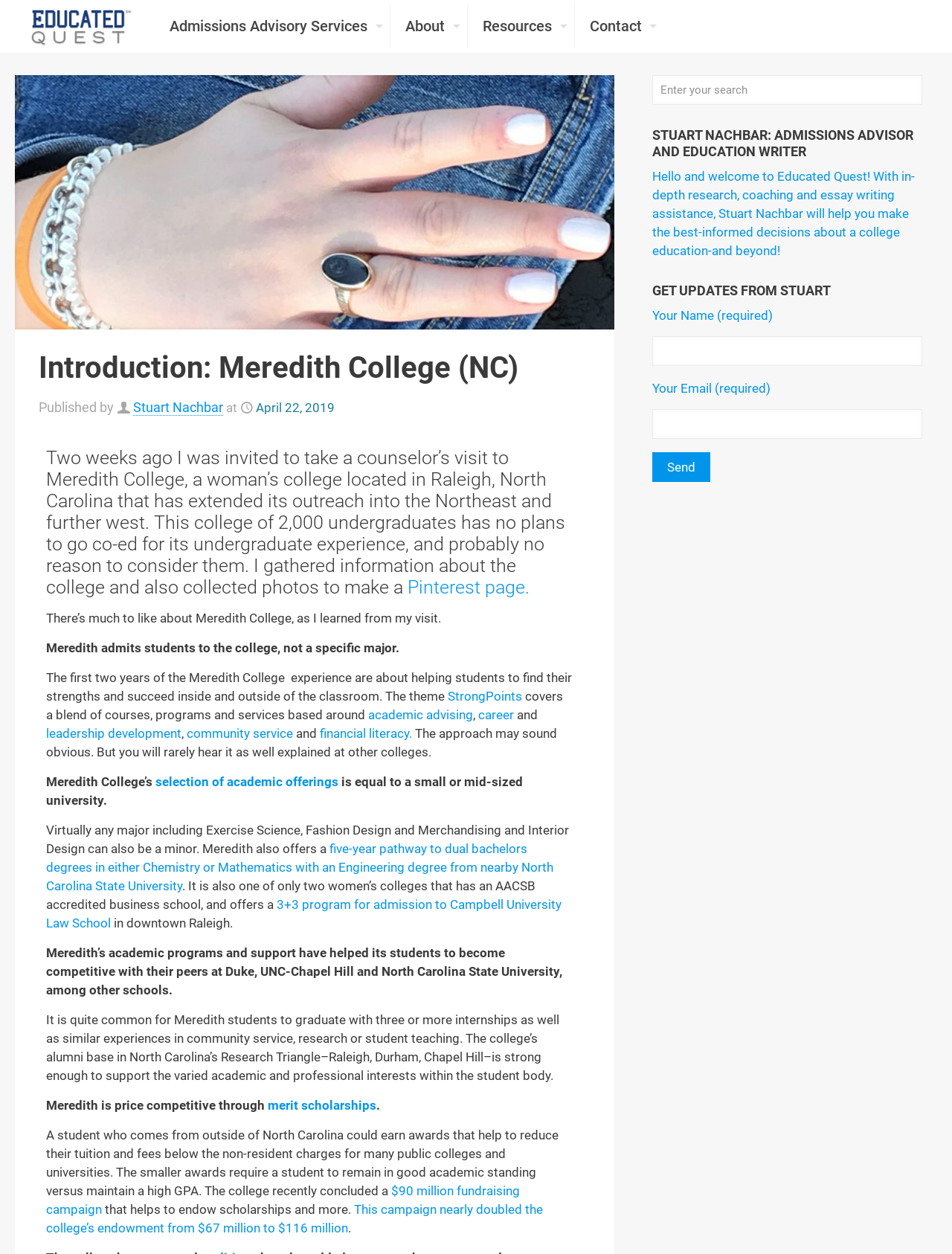Carefully examine the image and provide an in-depth answer to the question: What is the purpose of the StrongPoints program?

The article mentions that the first two years of the Meredith College experience are about helping students to find their strengths and succeed inside and outside of the classroom. The theme covers a blend of courses, programs, and services based around StrongPoints, which is a program that helps students to find their strengths.